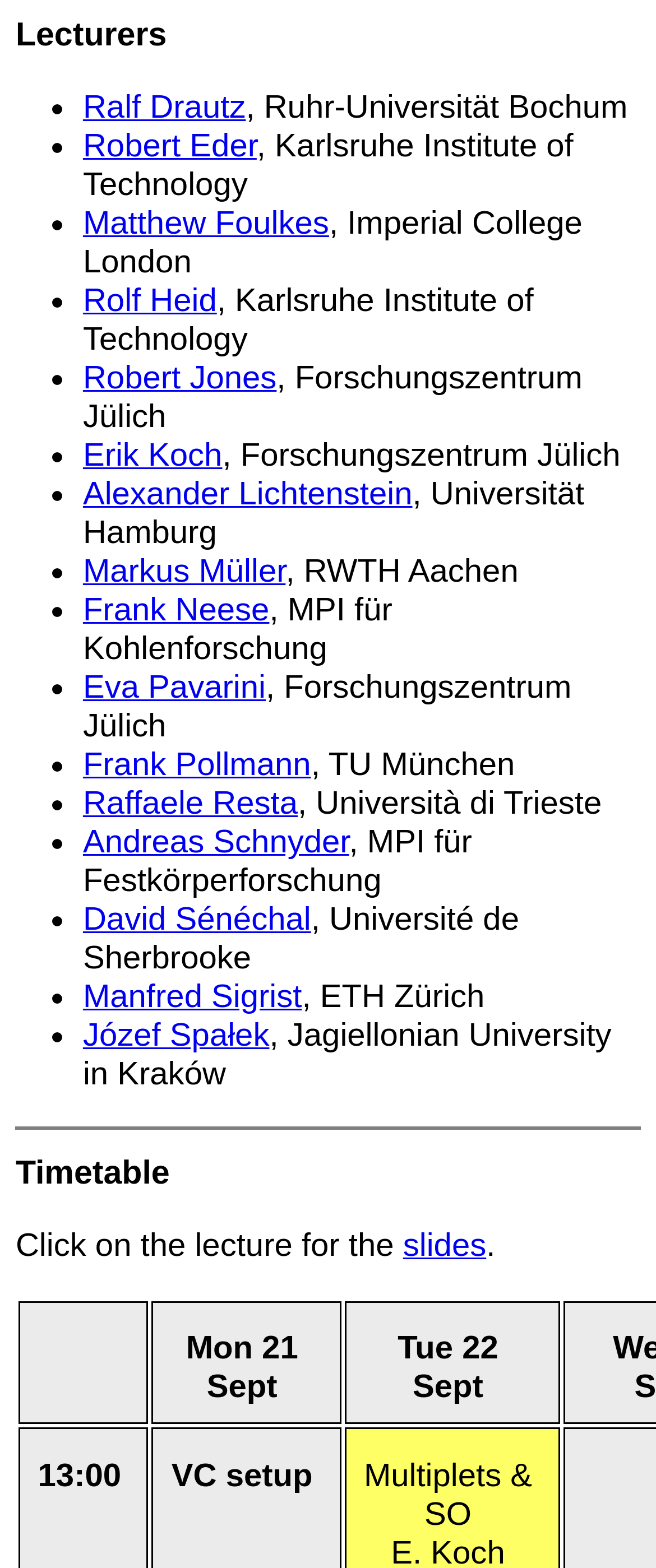Please give a one-word or short phrase response to the following question: 
What is the purpose of clicking on a lecture?

To access the slides